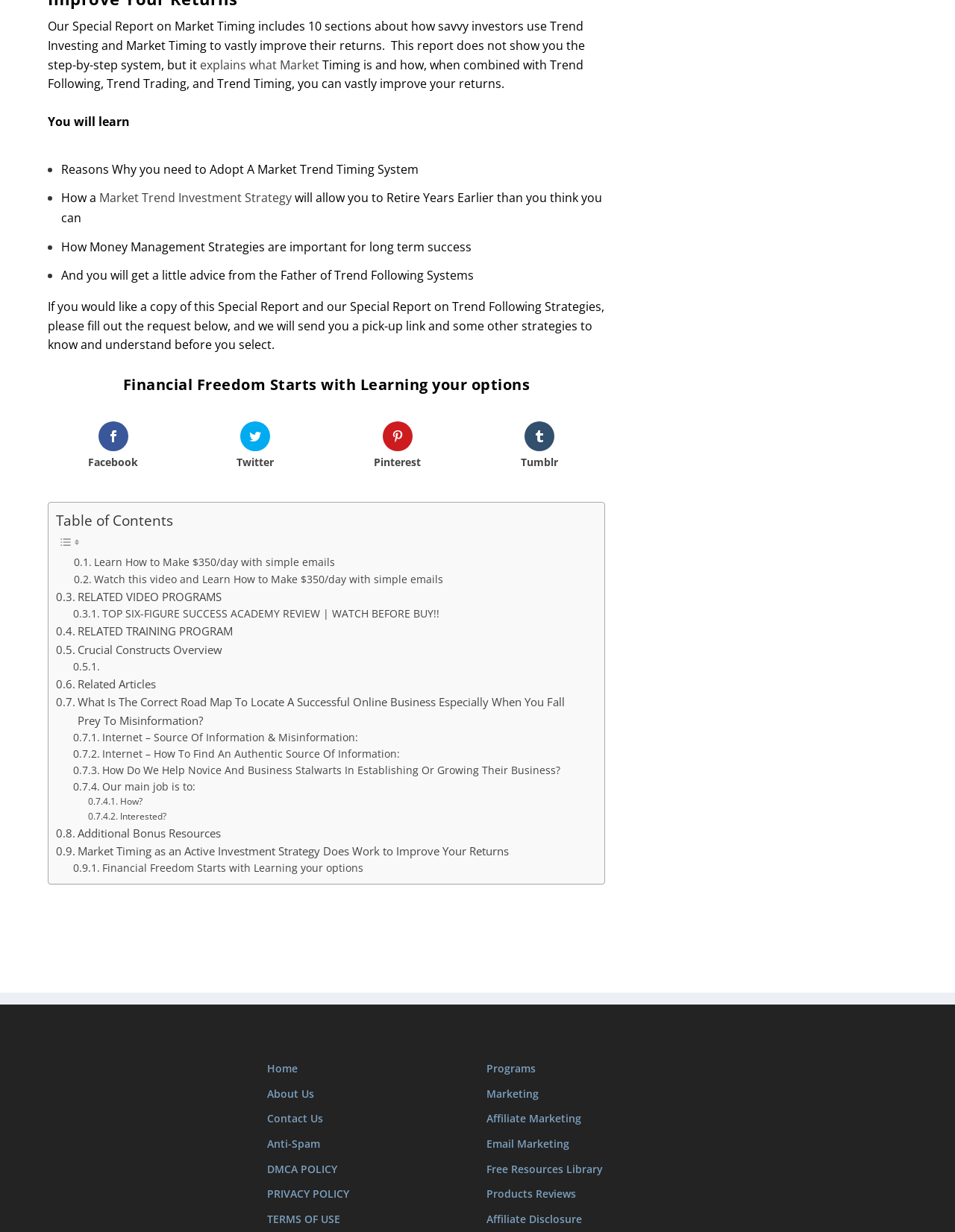Answer succinctly with a single word or phrase:
What is the benefit of adopting a Market Trend Timing System?

Retire earlier